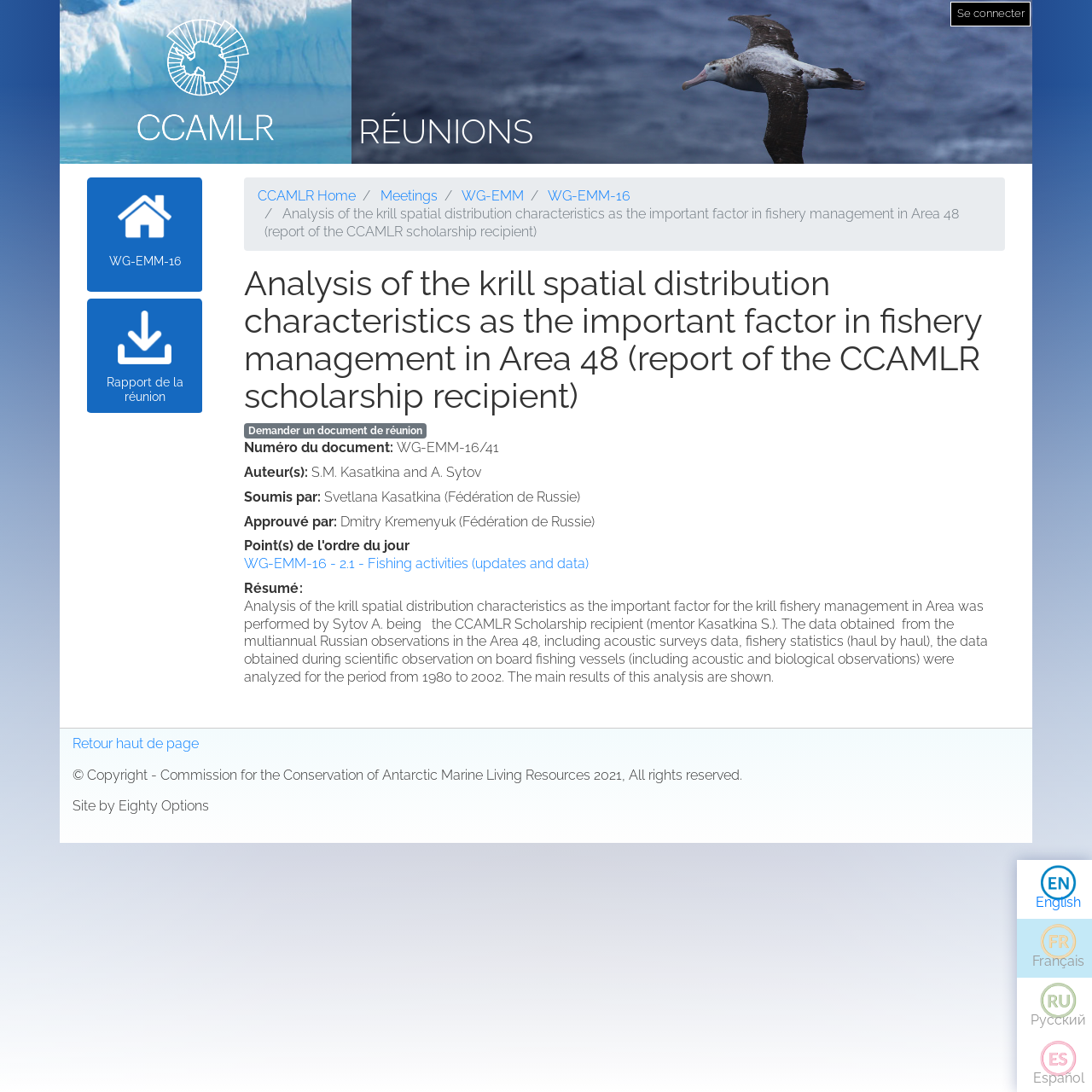Please locate the bounding box coordinates of the element that should be clicked to achieve the given instruction: "Go to CCAMLR Home".

[0.236, 0.172, 0.326, 0.187]